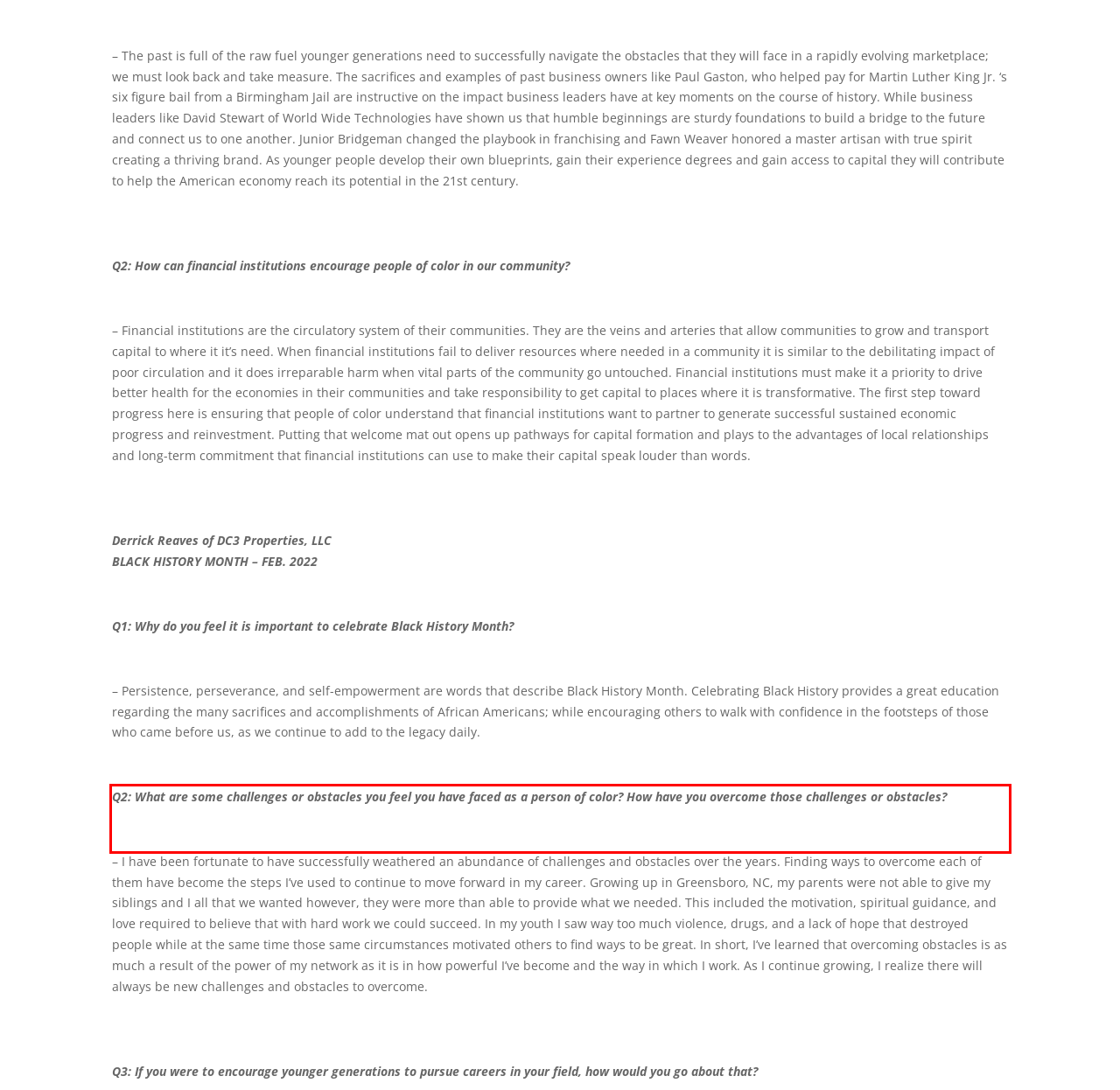You are given a screenshot of a webpage with a UI element highlighted by a red bounding box. Please perform OCR on the text content within this red bounding box.

Q2: What are some challenges or obstacles you feel you have faced as a person of color? How have you overcome those challenges or obstacles?